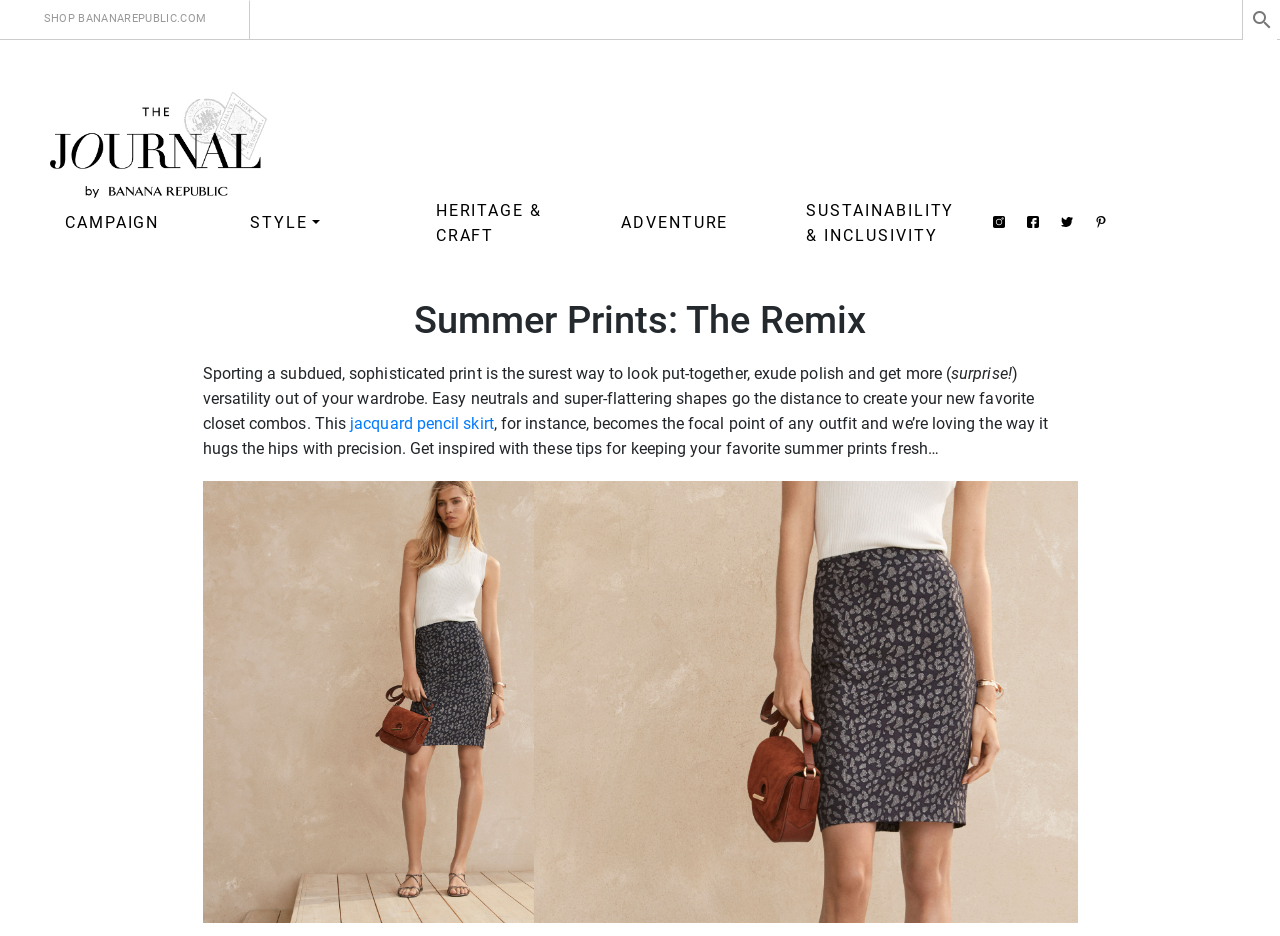Identify the bounding box coordinates of the clickable region necessary to fulfill the following instruction: "Explore the Campaign section". The bounding box coordinates should be four float numbers between 0 and 1, i.e., [left, top, right, bottom].

[0.051, 0.228, 0.124, 0.248]